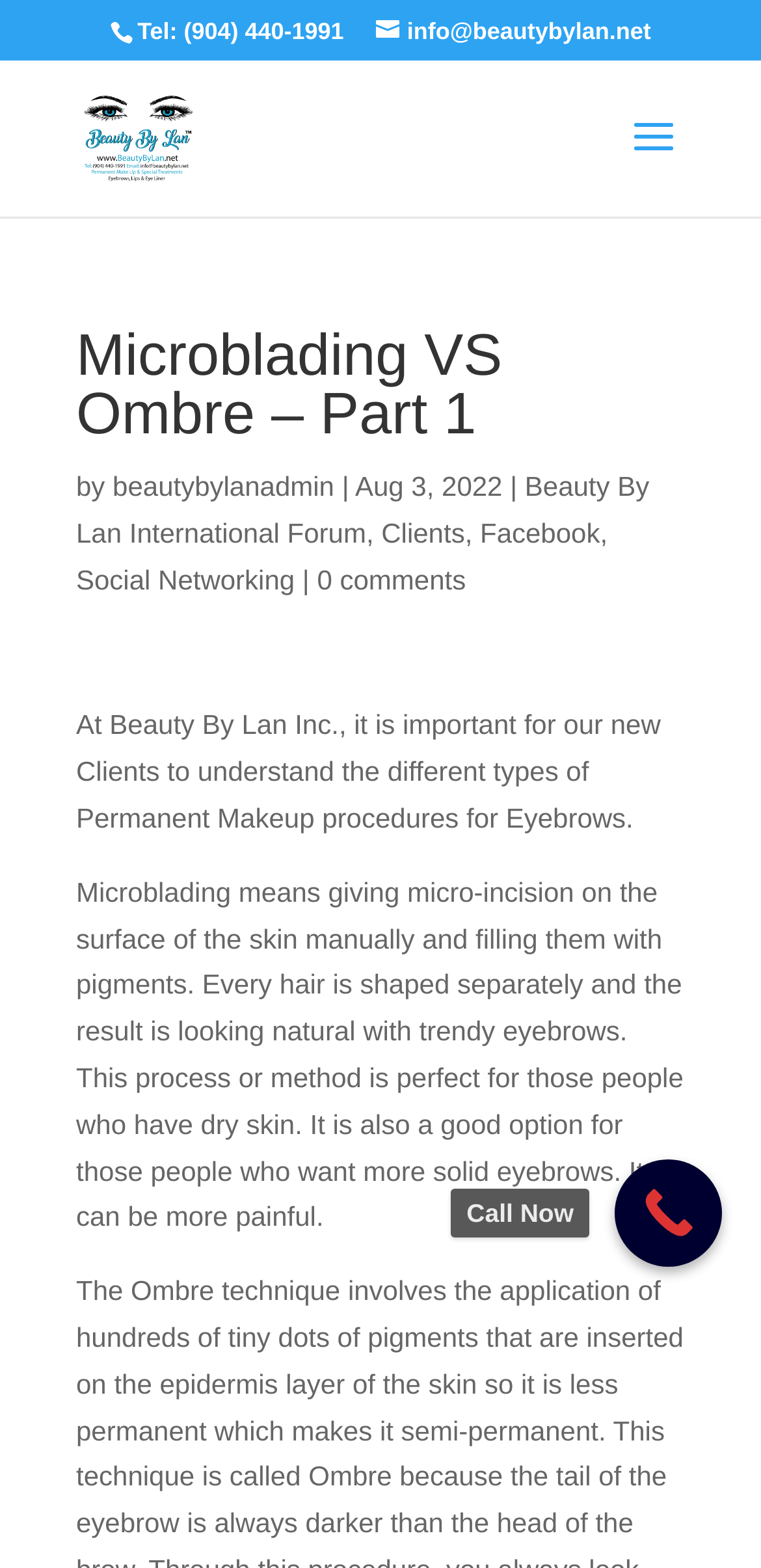Locate the primary heading on the webpage and return its text.

Microblading VS Ombre – Part 1